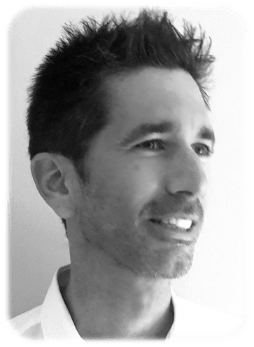What is the color scheme of the image?
Refer to the screenshot and answer in one word or phrase.

Black and white